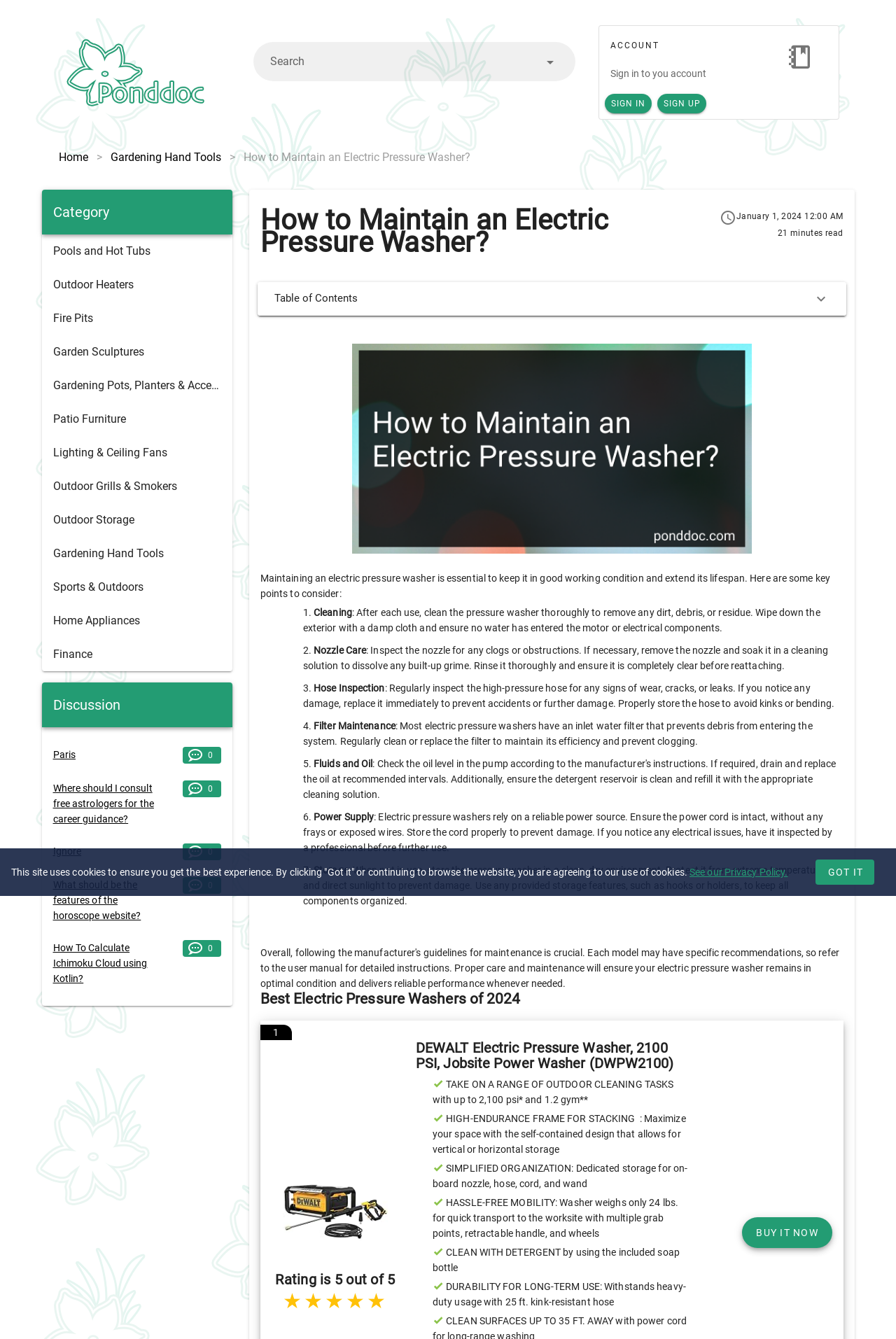Locate the bounding box of the UI element based on this description: "Gardening Pots, Planters & Accessories". Provide four float numbers between 0 and 1 as [left, top, right, bottom].

[0.046, 0.275, 0.259, 0.3]